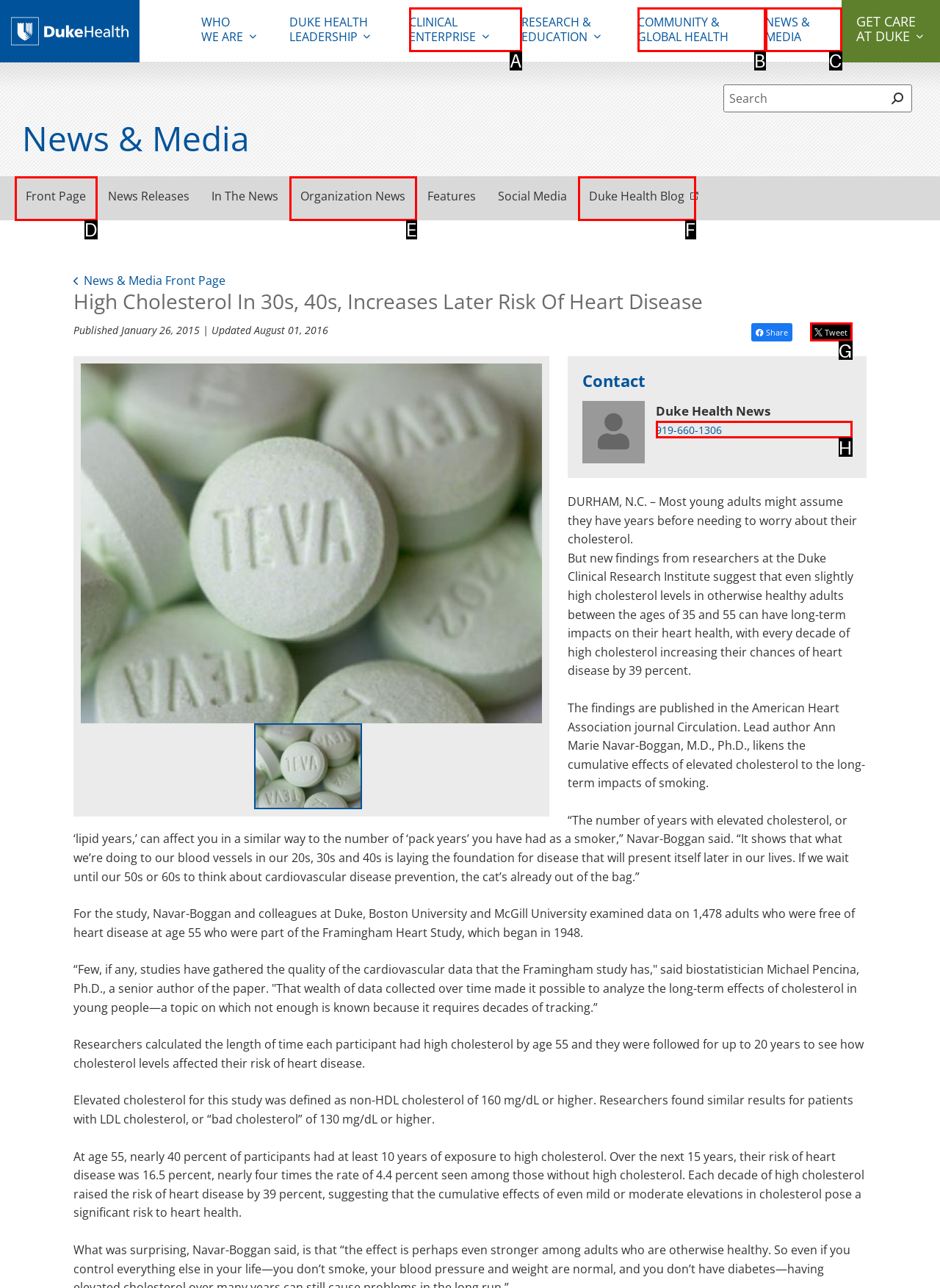Select the HTML element that matches the description: Community & Global Health
Respond with the letter of the correct choice from the given options directly.

B